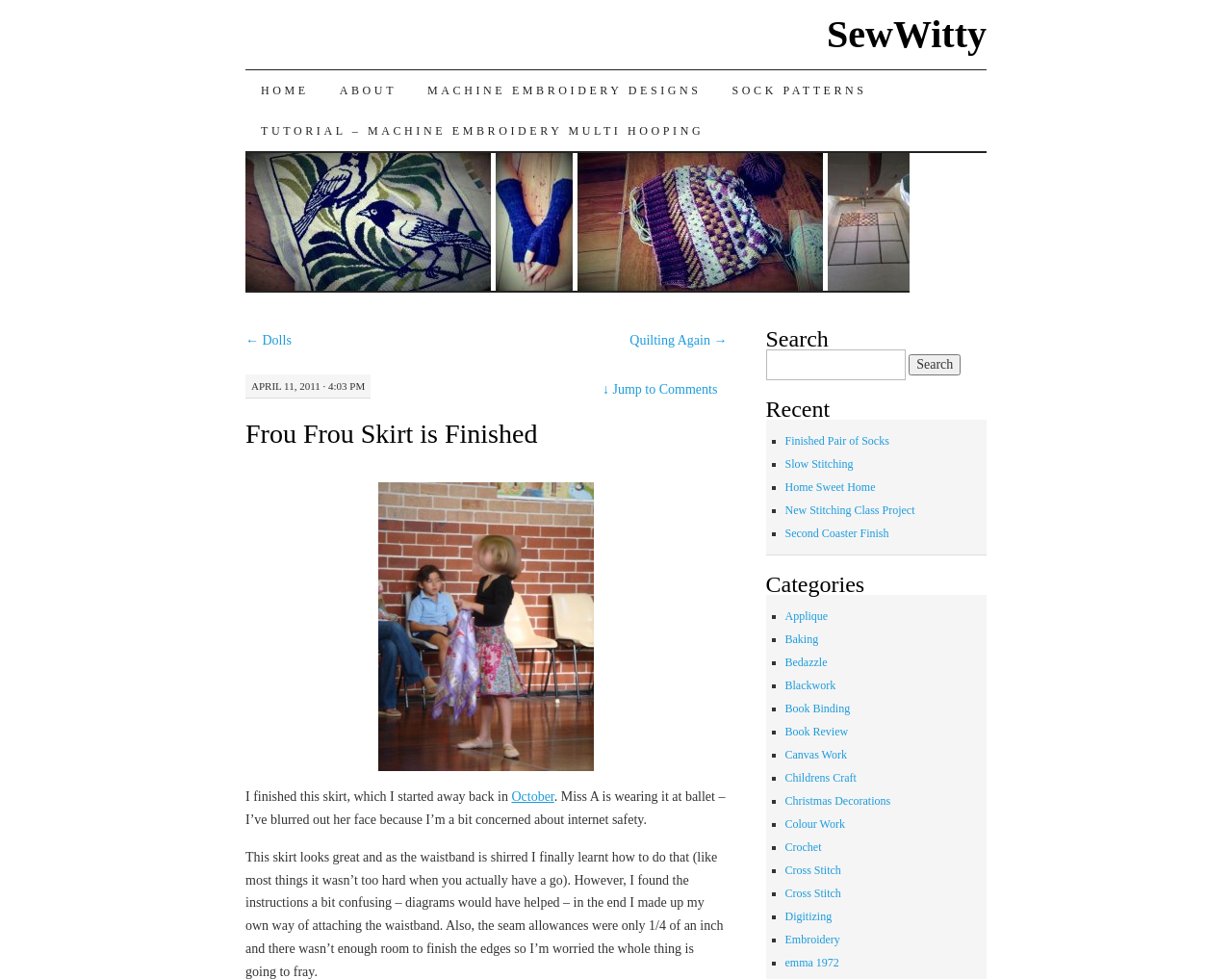What is the date of the post?
Relying on the image, give a concise answer in one word or a brief phrase.

APRIL 11, 2011